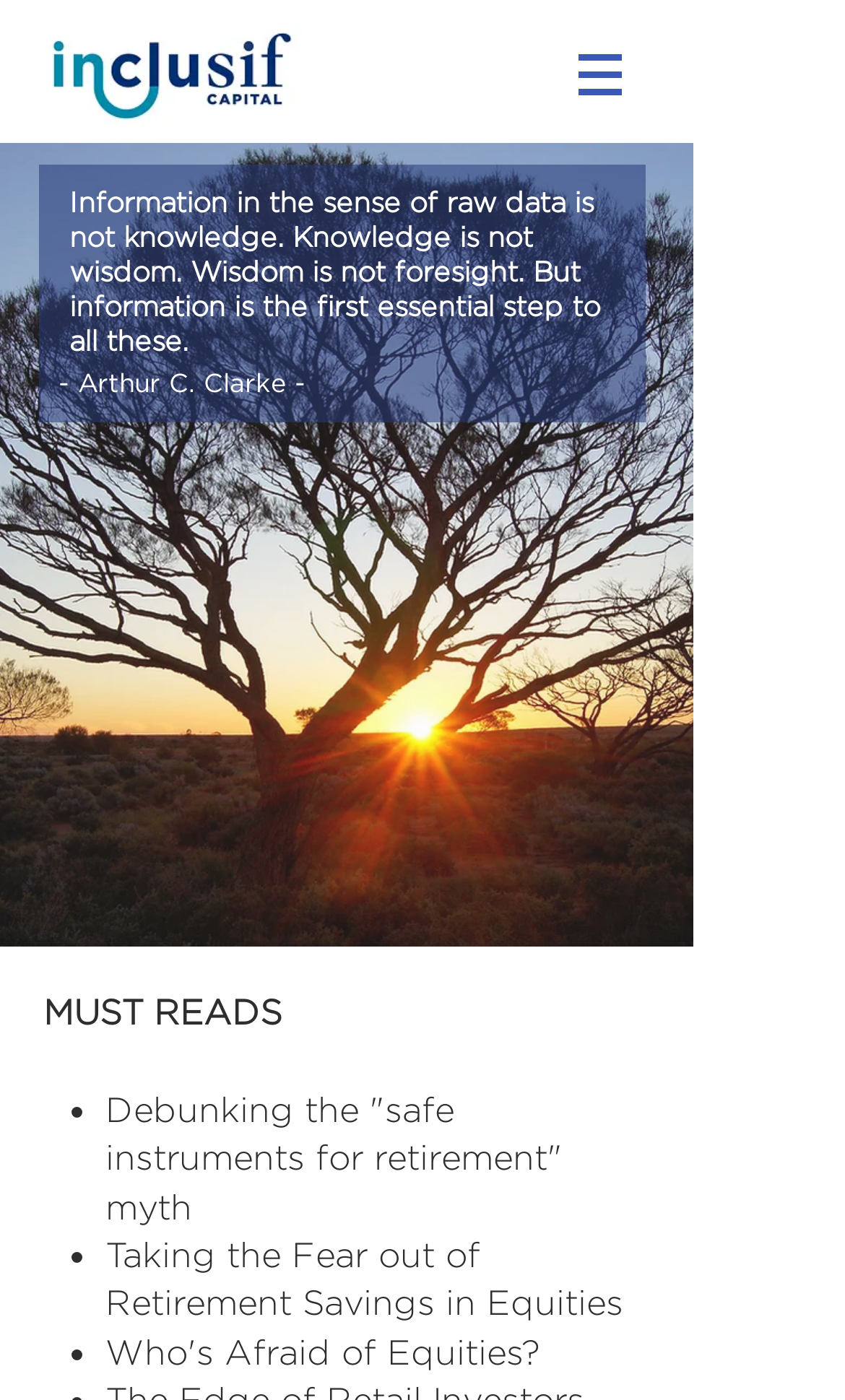What is the quote on the webpage about?
Please respond to the question with a detailed and thorough explanation.

The quote on the webpage is from Arthur C. Clarke, which says 'Information in the sense of raw data is not knowledge. Knowledge is not wisdom. Wisdom is not foresight. But information is the first essential step to all these.' This quote is highlighting the difference between information, knowledge, and wisdom.